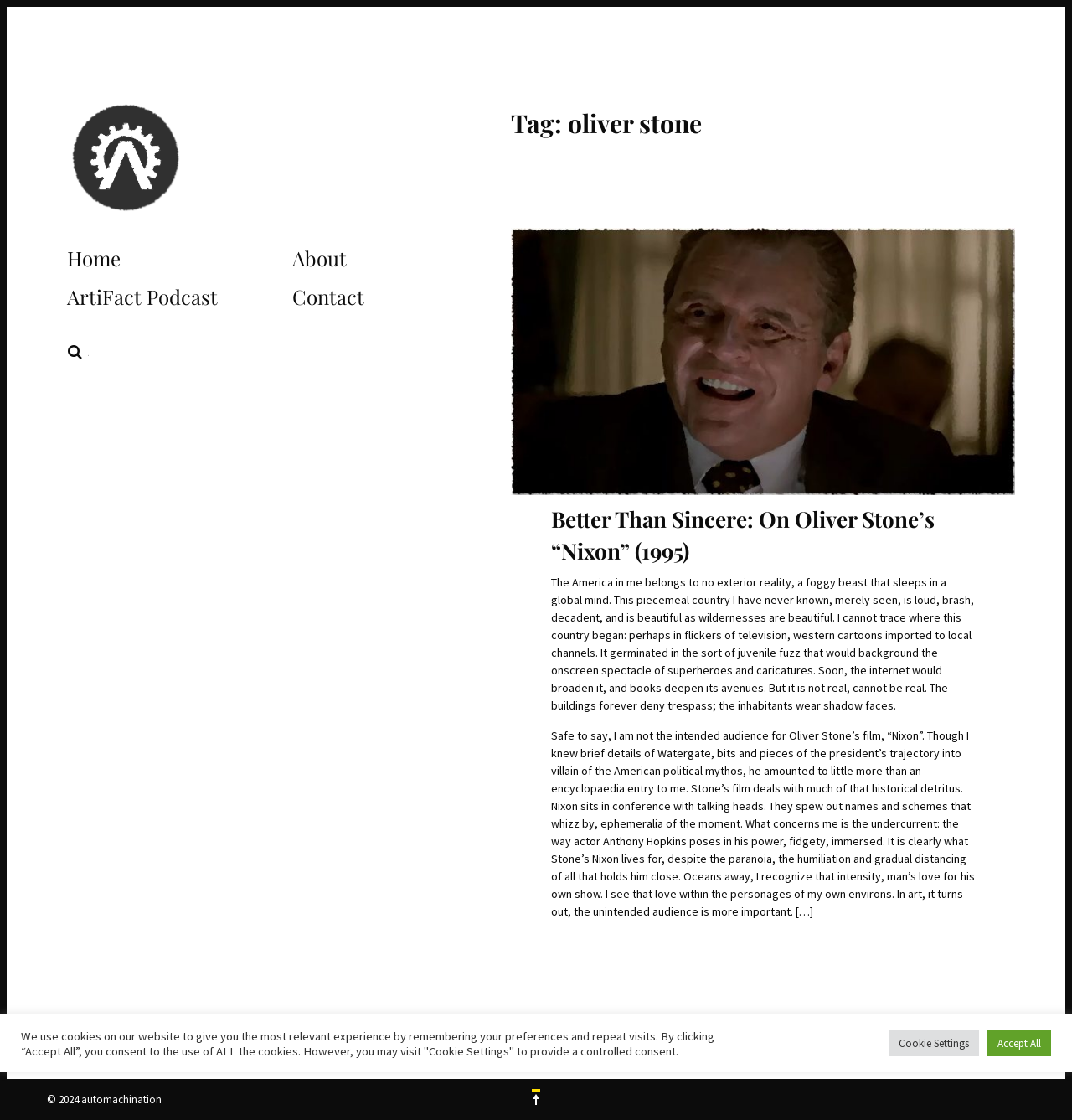Give a concise answer using one word or a phrase to the following question:
What is the title of the article?

Better Than Sincere: On Oliver Stone’s “Nixon” (1995)